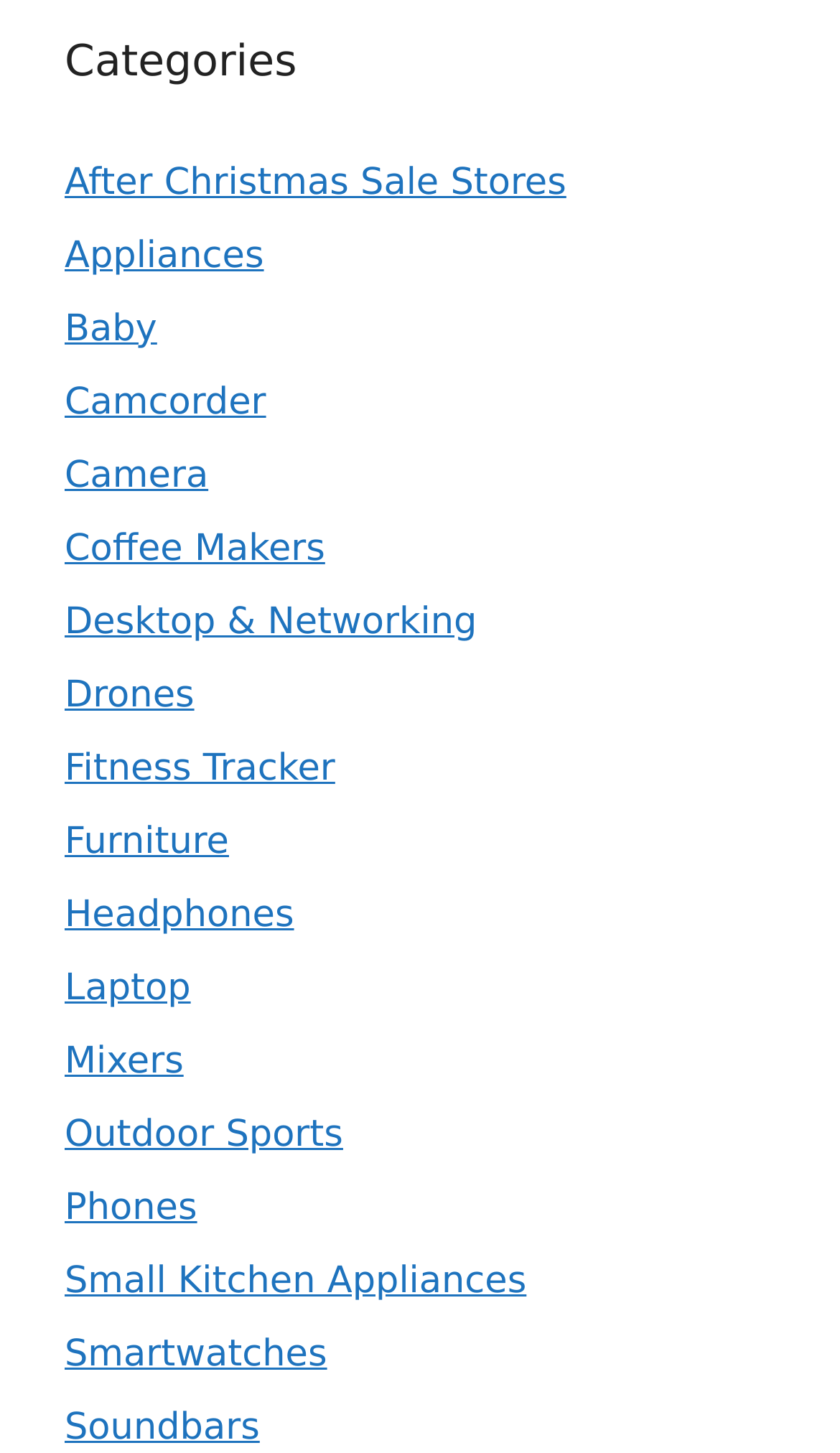Given the element description "Desktop & Networking", identify the bounding box of the corresponding UI element.

[0.077, 0.413, 0.568, 0.443]